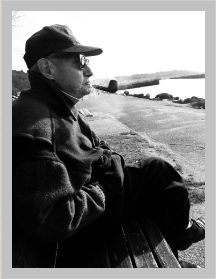What is the elderly man doing in the image?
Based on the image, give a one-word or short phrase answer.

Gazing contemplatively